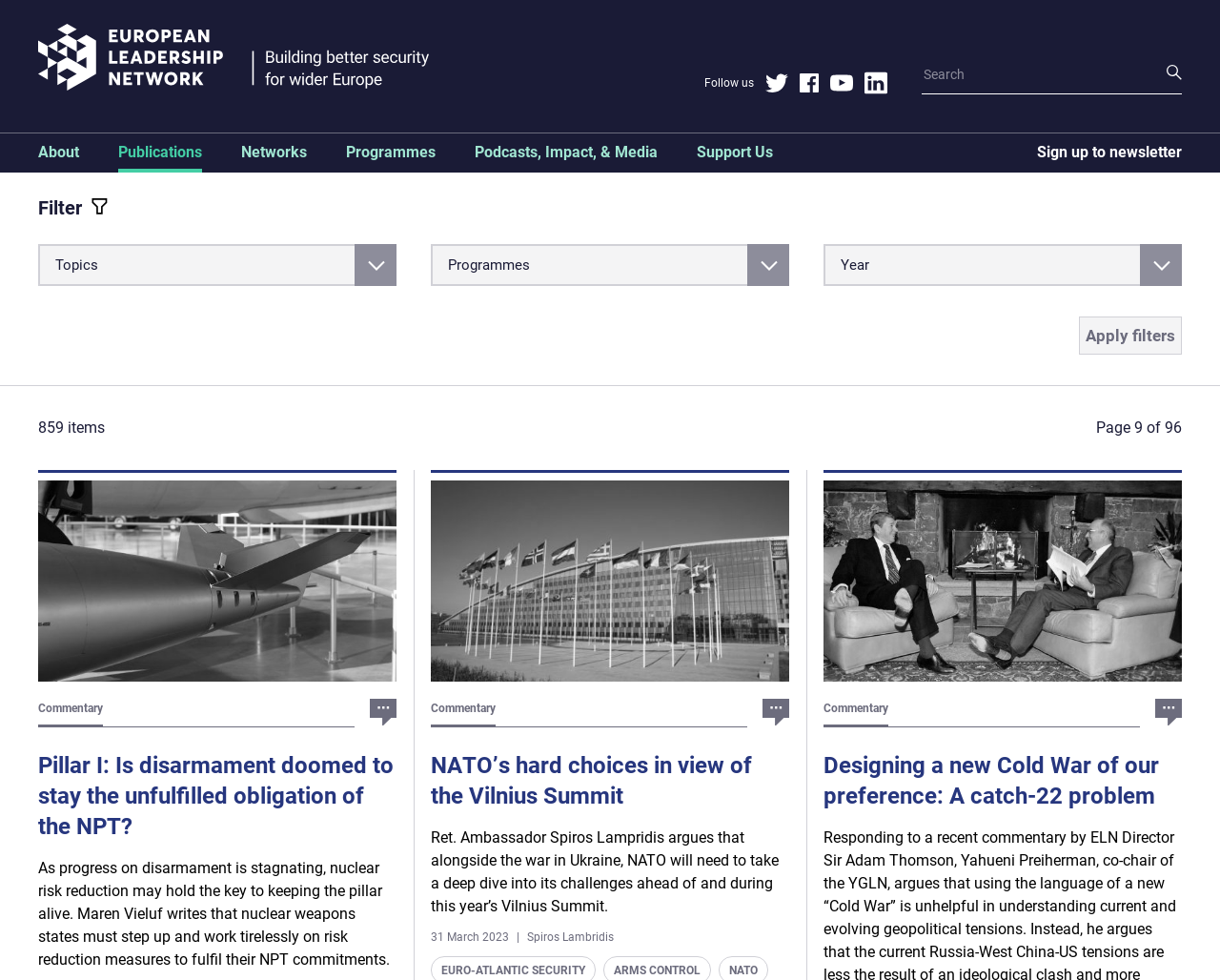Please specify the coordinates of the bounding box for the element that should be clicked to carry out this instruction: "Go to the homepage". The coordinates must be four float numbers between 0 and 1, formatted as [left, top, right, bottom].

[0.031, 0.023, 0.486, 0.096]